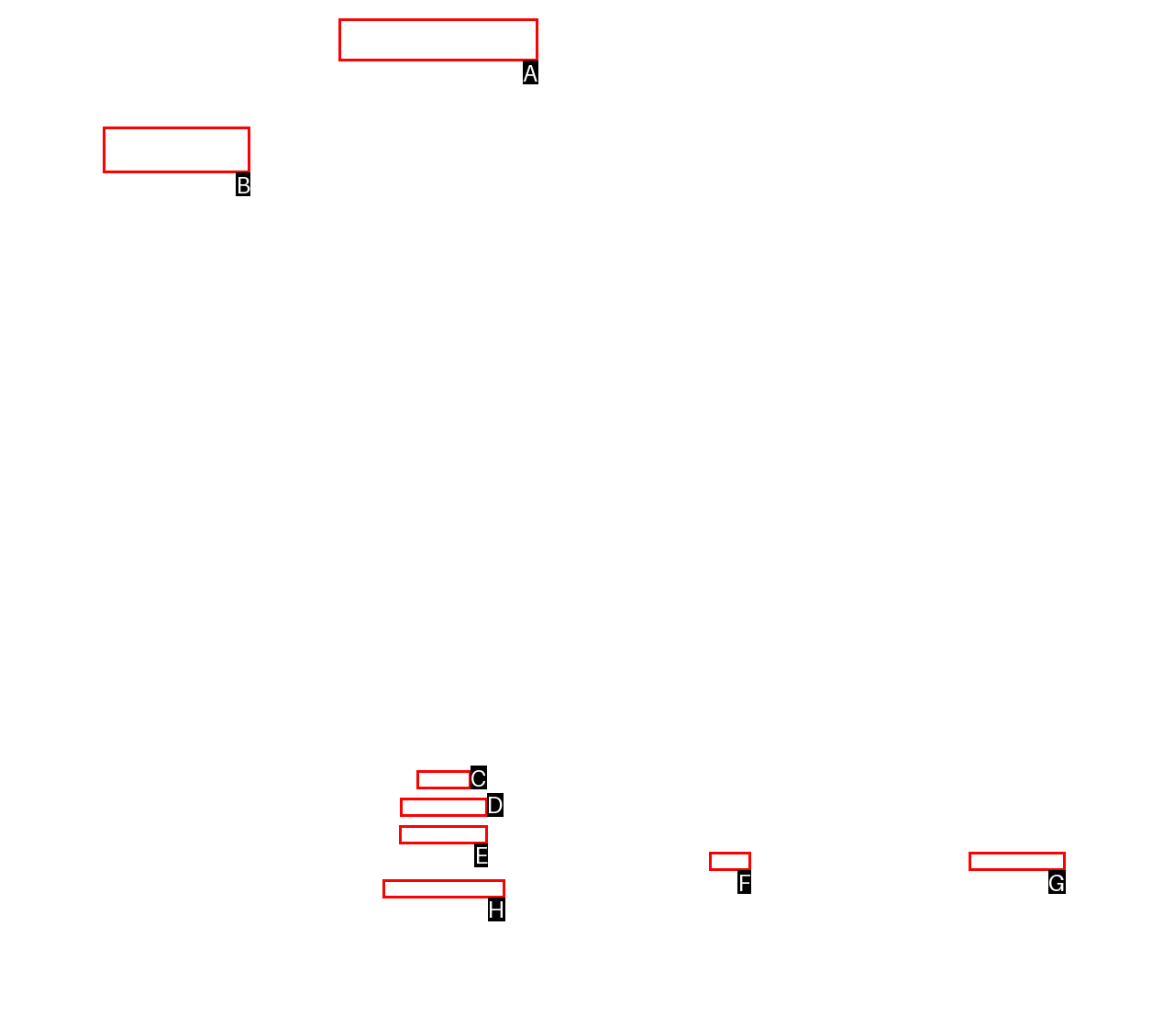Determine the appropriate lettered choice for the task: Check recent comments. Reply with the correct letter.

None